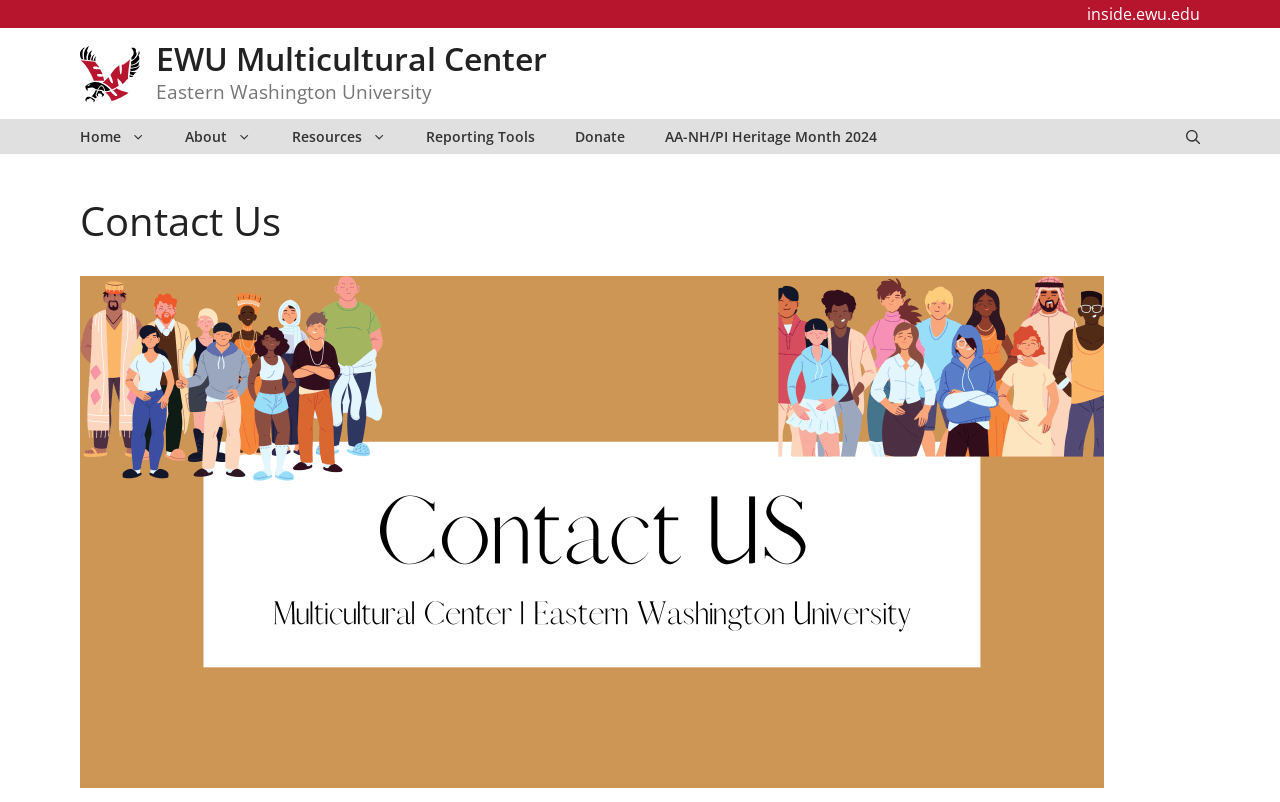Provide a single word or phrase answer to the question: 
How many navigation links are present?

7